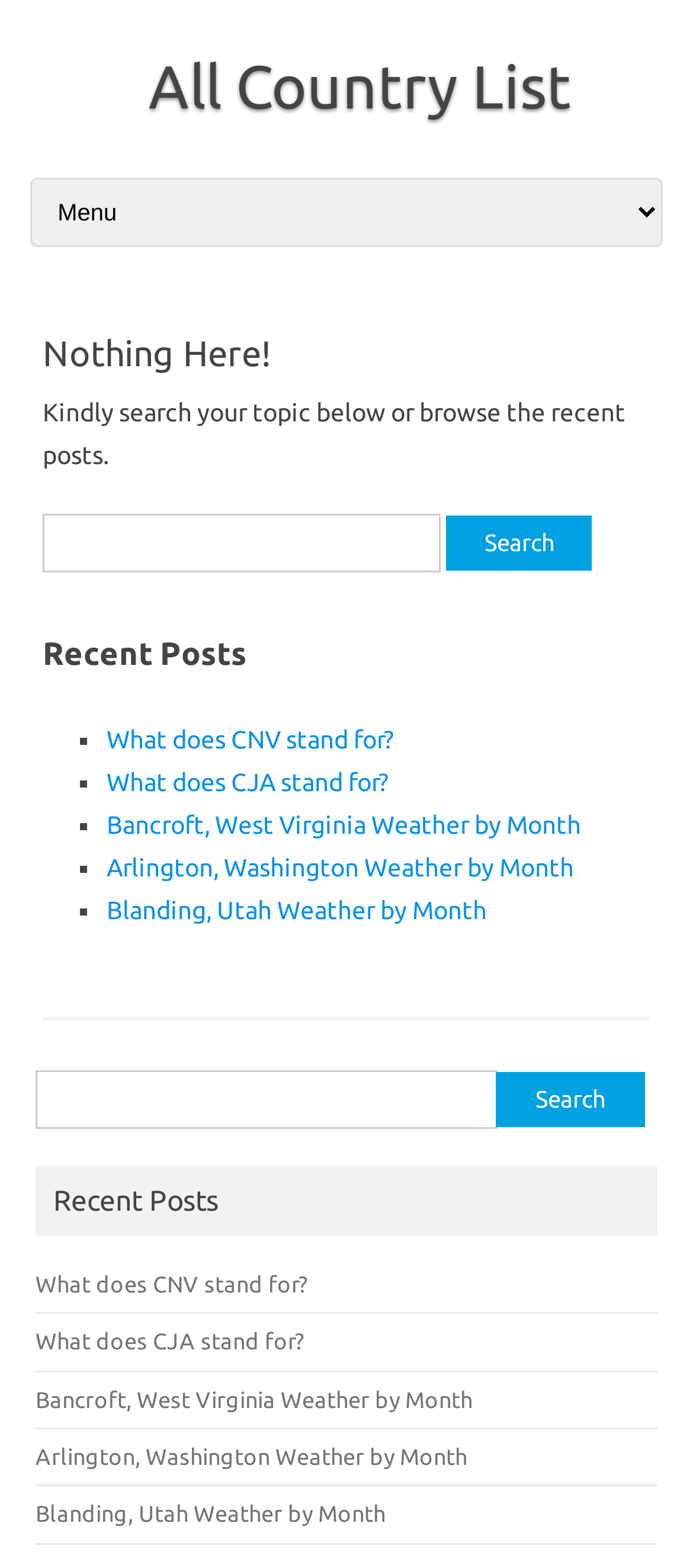Please provide a brief answer to the following inquiry using a single word or phrase:
How many recent posts are listed?

5